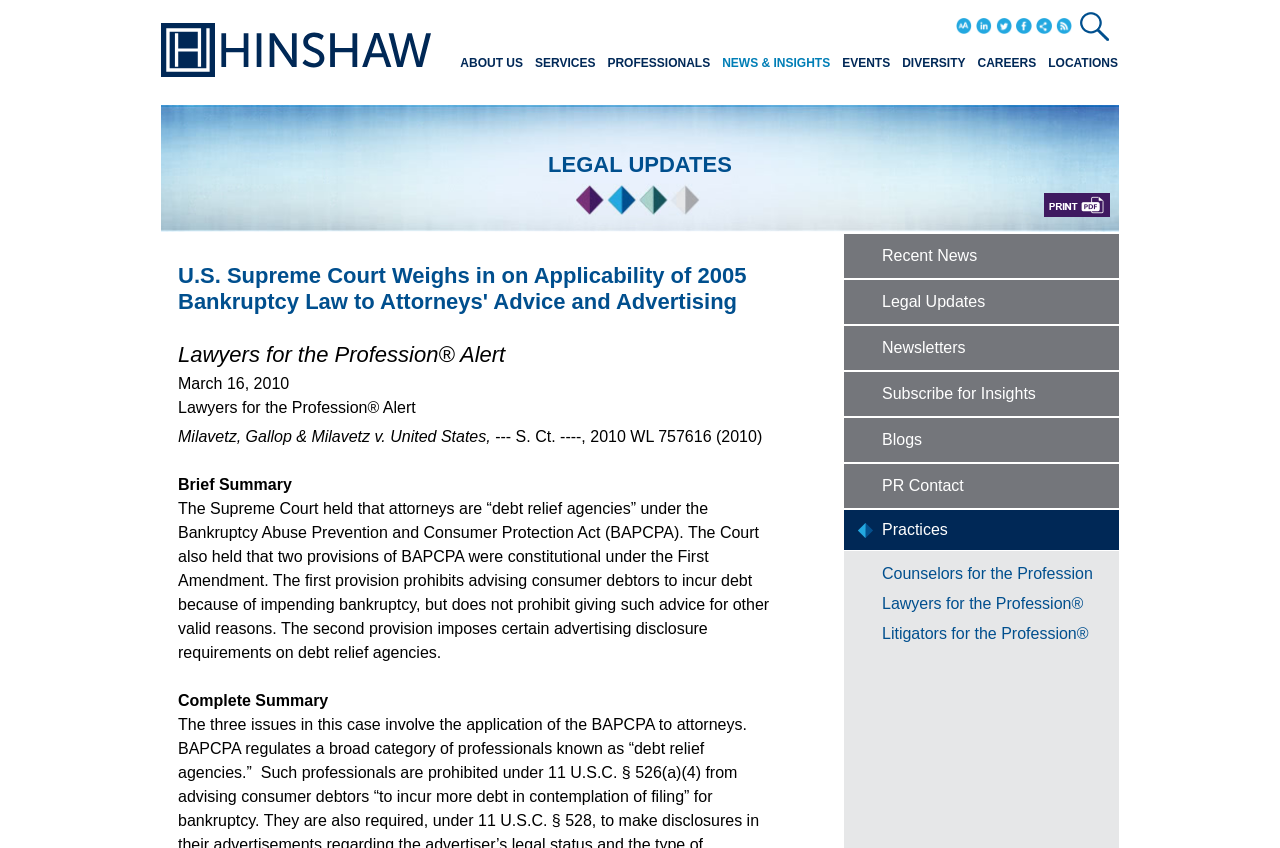What is the name of the law firm?
Based on the visual details in the image, please answer the question thoroughly.

The name of the law firm is obtained from the link 'Hinshaw & Culbertson LLP' at the top left corner of the webpage, which is also accompanied by an image with the same name.